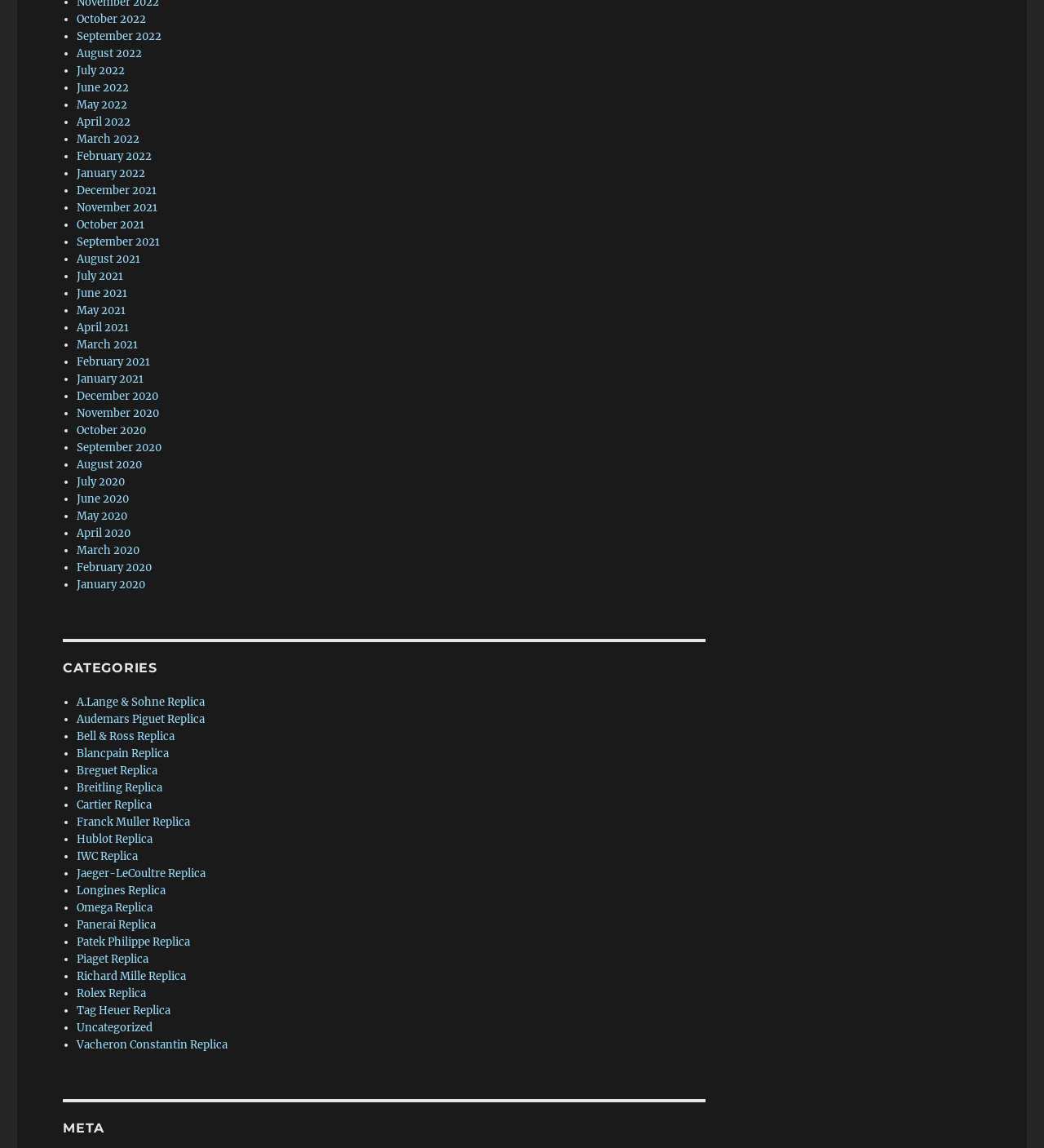Give a short answer to this question using one word or a phrase:
What is the format of the month links?

Month Year